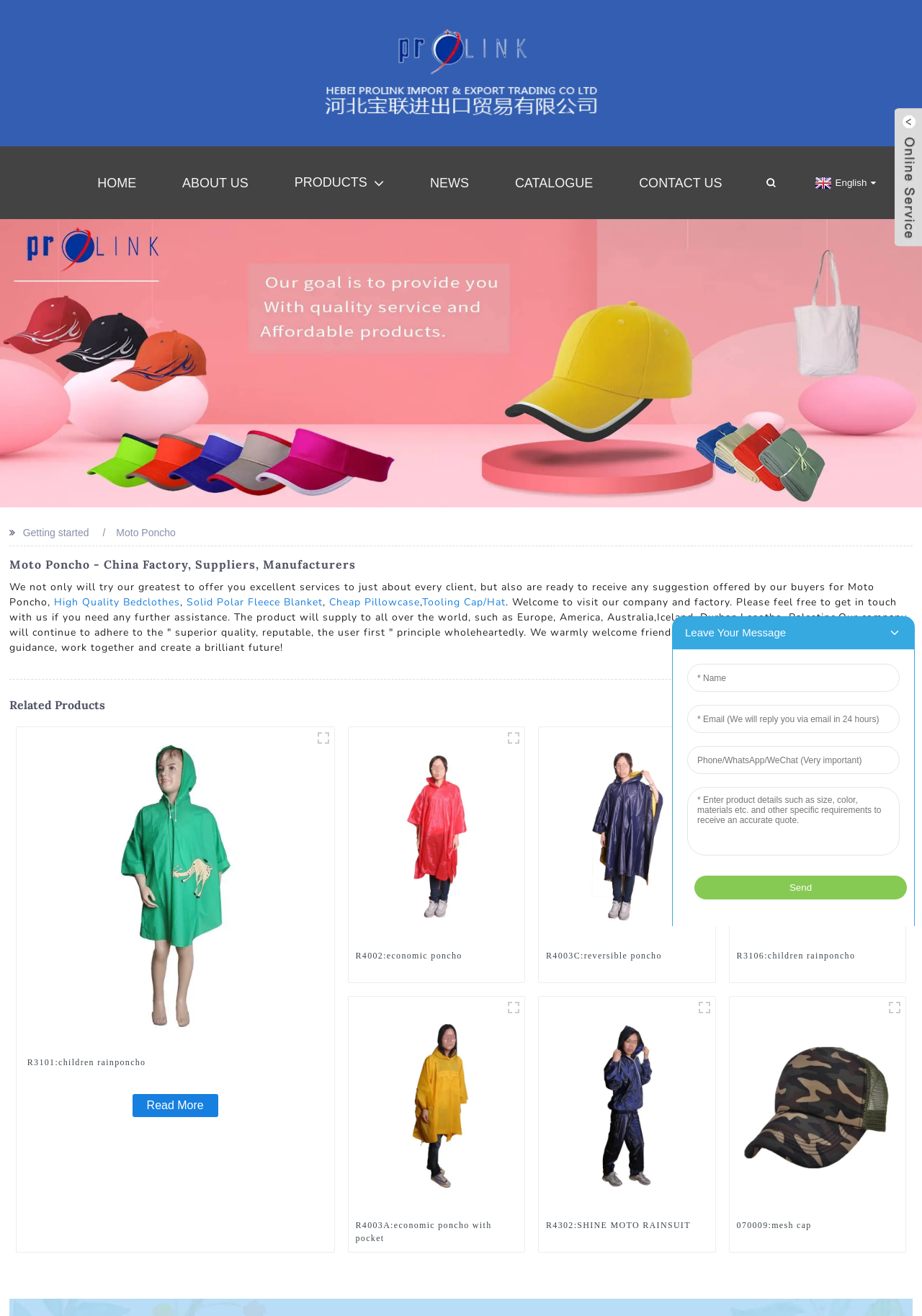Highlight the bounding box coordinates of the element that should be clicked to carry out the following instruction: "Read more about the 'R3101:children rainponcho' product". The coordinates must be given as four float numbers ranging from 0 to 1, i.e., [left, top, right, bottom].

[0.143, 0.831, 0.237, 0.849]